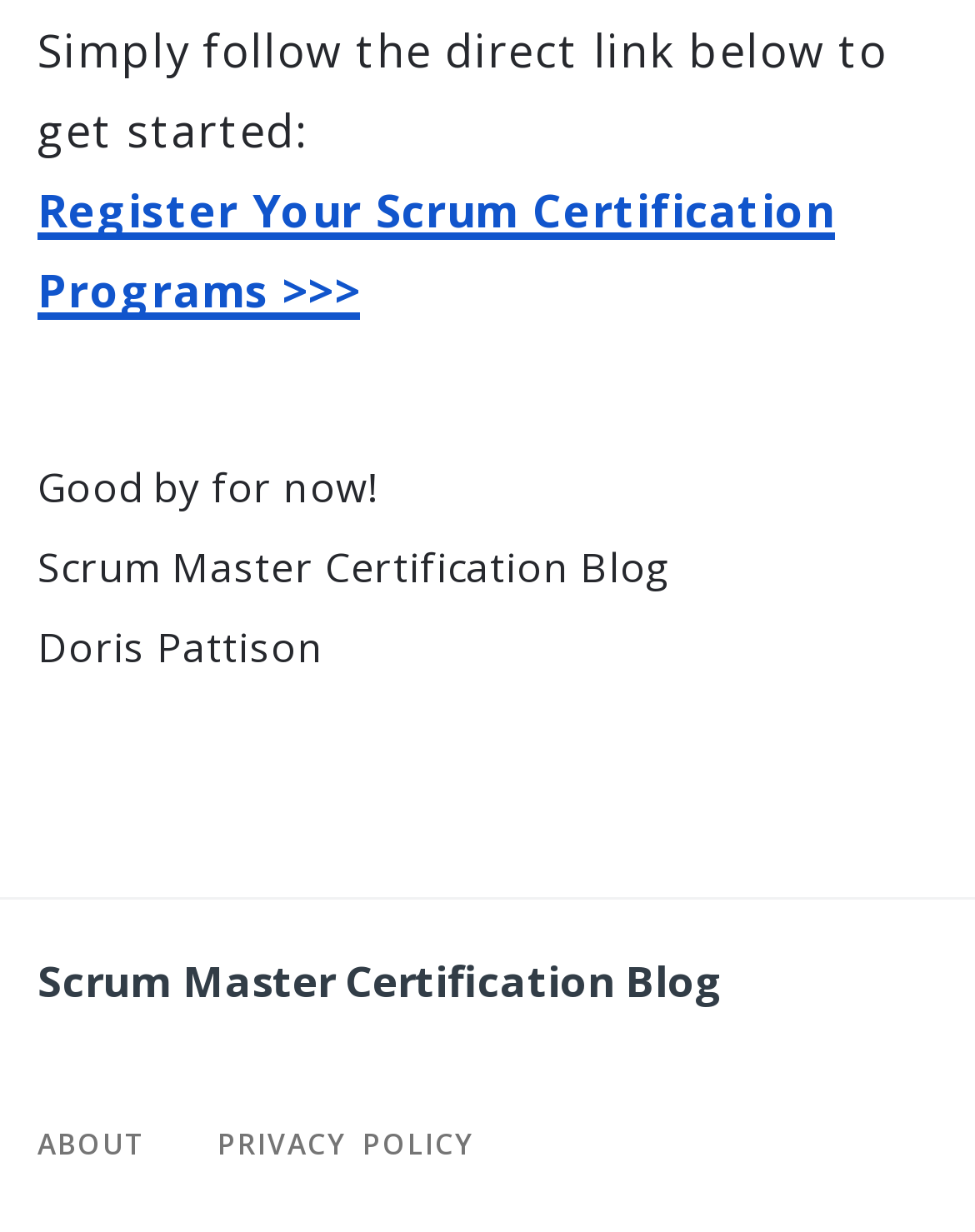What is the name of the blog?
Refer to the image and provide a concise answer in one word or phrase.

Scrum Master Certification Blog